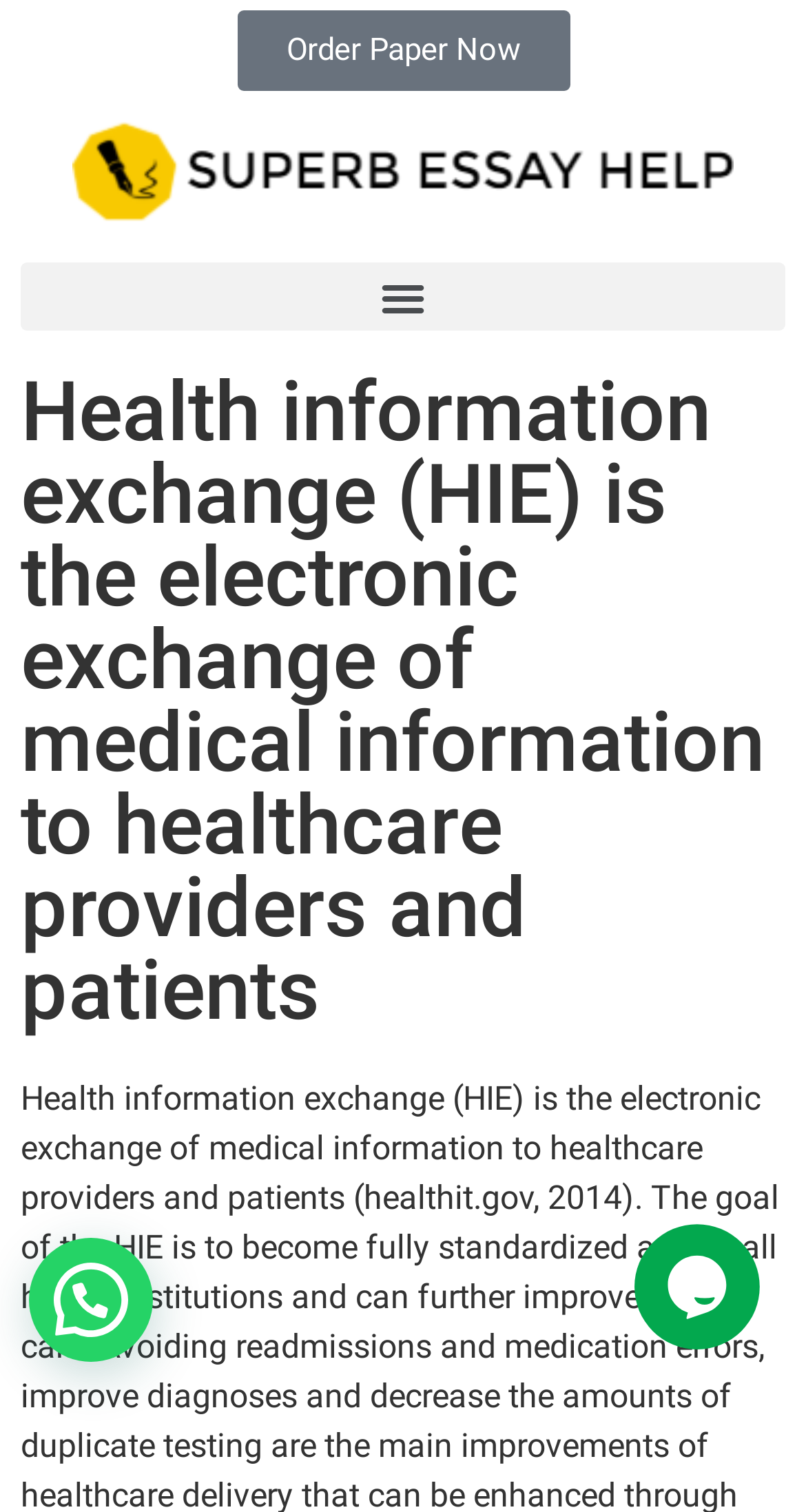Given the element description: "Order Paper Now", predict the bounding box coordinates of this UI element. The coordinates must be four float numbers between 0 and 1, given as [left, top, right, bottom].

[0.294, 0.007, 0.706, 0.06]